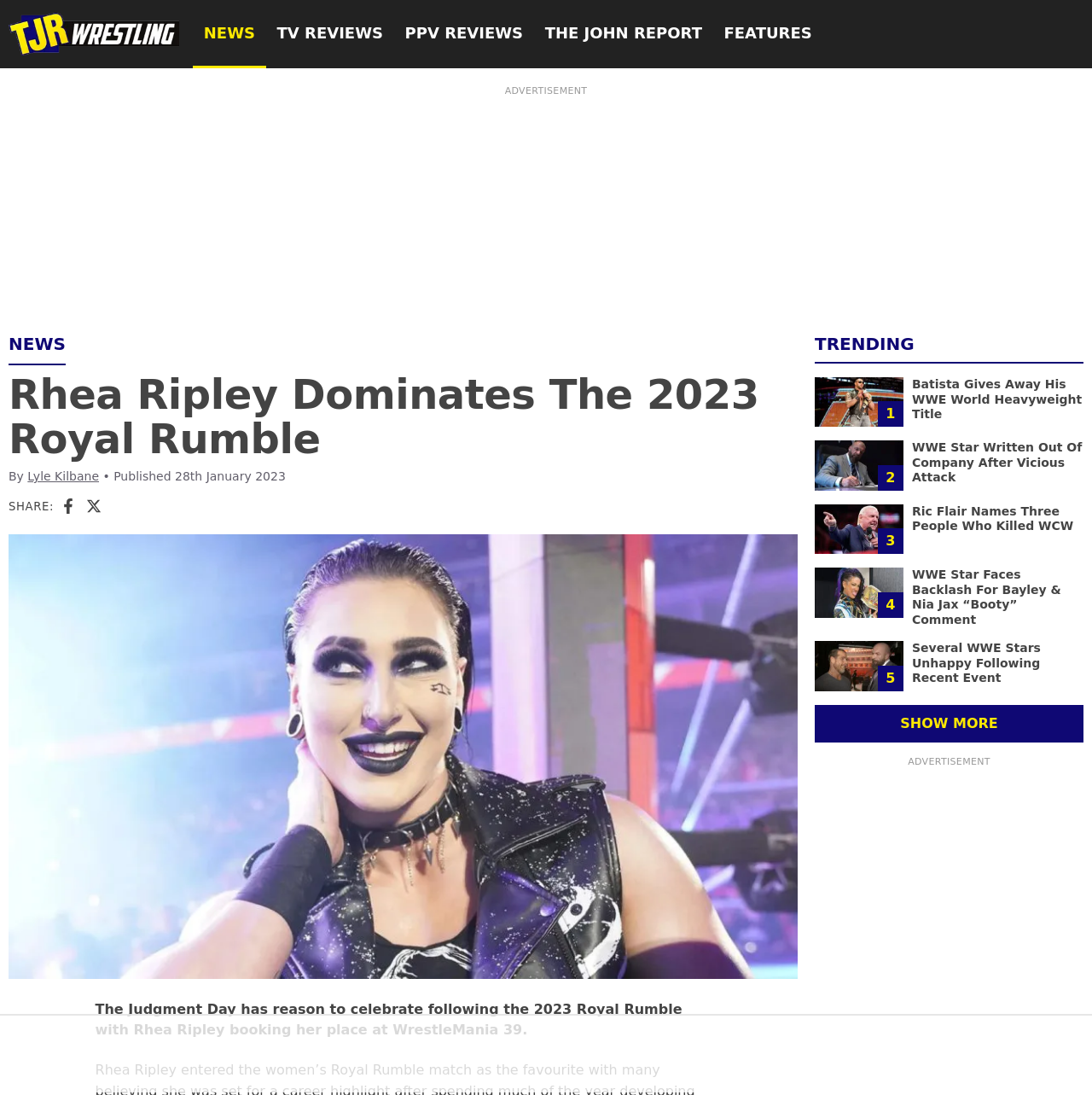Create a detailed summary of the webpage's content and design.

This webpage is about wrestling news and reviews. At the top, there is a logo of TJR Wrestling, a link to the website's homepage, and a navigation menu with links to NEWS, TV REVIEWS, PPV REVIEWS, THE JOHN REPORT, and FEATURES.

Below the navigation menu, there is a header section with a heading that reads "Rhea Ripley Dominates The 2023 Royal Rumble" and a subheading that mentions the author, Lyle Kilbane, and the publication date, January 28th, 2023. To the right of the header section, there are social media links to Facebook and X.

The main content of the webpage is an article about Rhea Ripley's performance at the 2023 Royal Rumble, with a large image of Rhea Ripley above the article text. The article text summarizes the event, stating that The Judgment Day has reason to celebrate following the 2023 Royal Rumble with Rhea Ripley booking her place at WrestleMania 39.

To the right of the article, there is a trending section with five news articles, each with a heading, an image, and a link to the full article. The articles are about various WWE-related topics, including Batista giving away his WWE World Heavyweight Title, a WWE star being written out of the company, Ric Flair naming three people who killed WCW, a WWE star facing backlash for a comment about Bayley and Nia Jax, and several WWE stars being unhappy following a recent event.

At the bottom of the trending section, there is a "SHOW MORE" button that allows users to expand the list of trending stories.